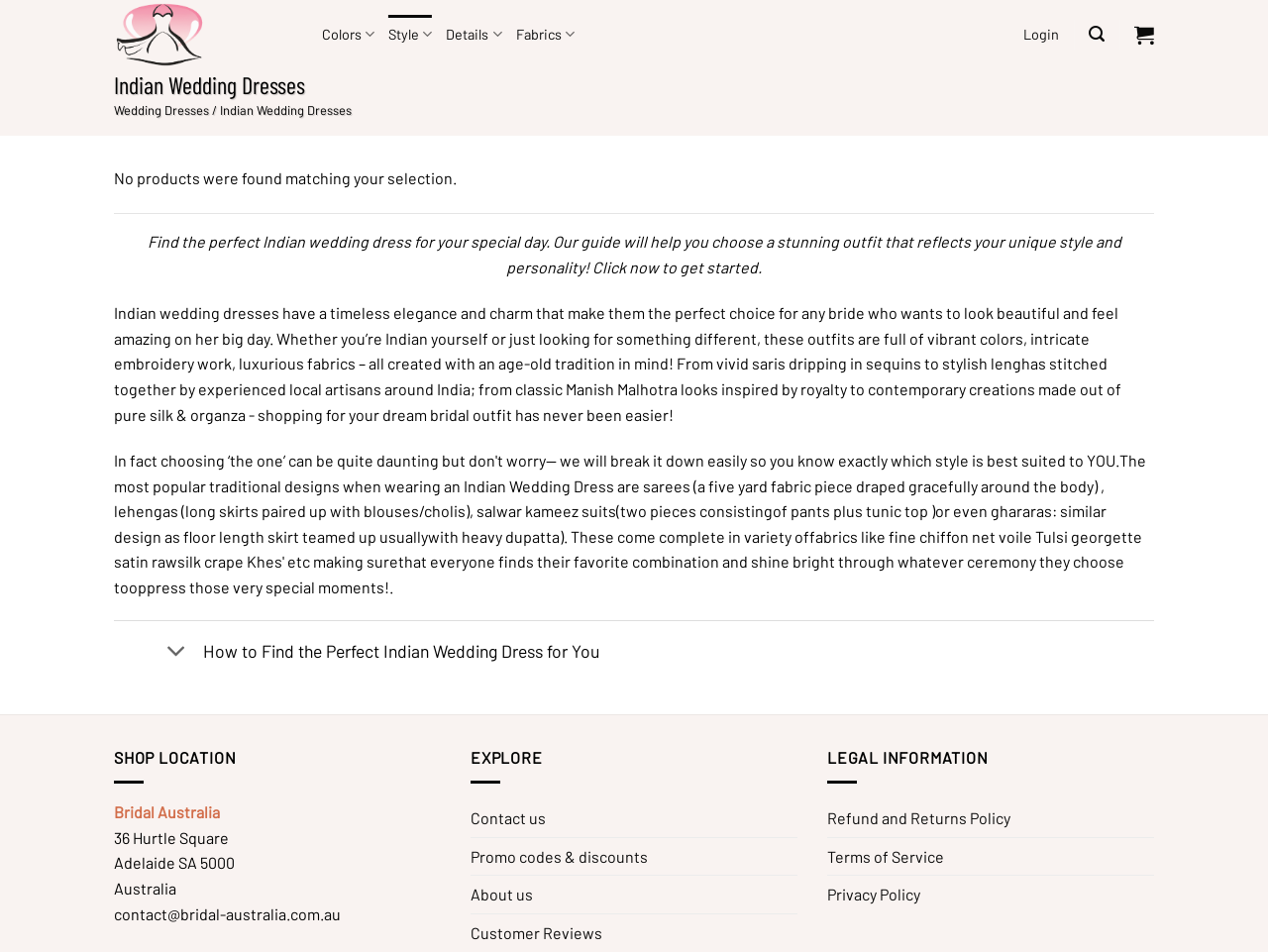Answer the following query concisely with a single word or phrase:
What is the purpose of the guide mentioned on the webpage?

To help choose a stunning outfit